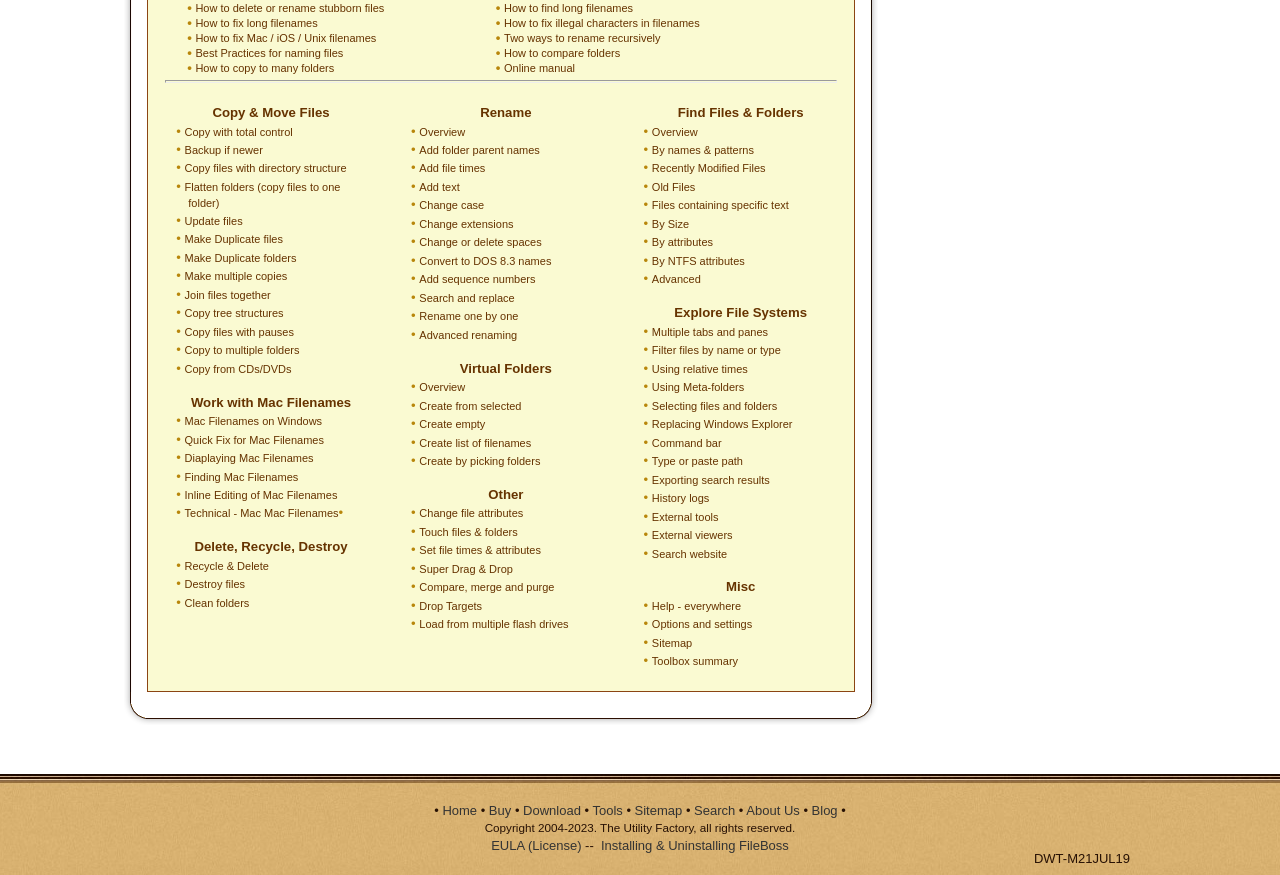From the details in the image, provide a thorough response to the question: What can be done with virtual folders?

The 'Virtual Folders' section contains links to topics such as creating virtual folders from selected files, creating empty virtual folders, and creating lists of filenames. This suggests that virtual folders can be created and managed in various ways.